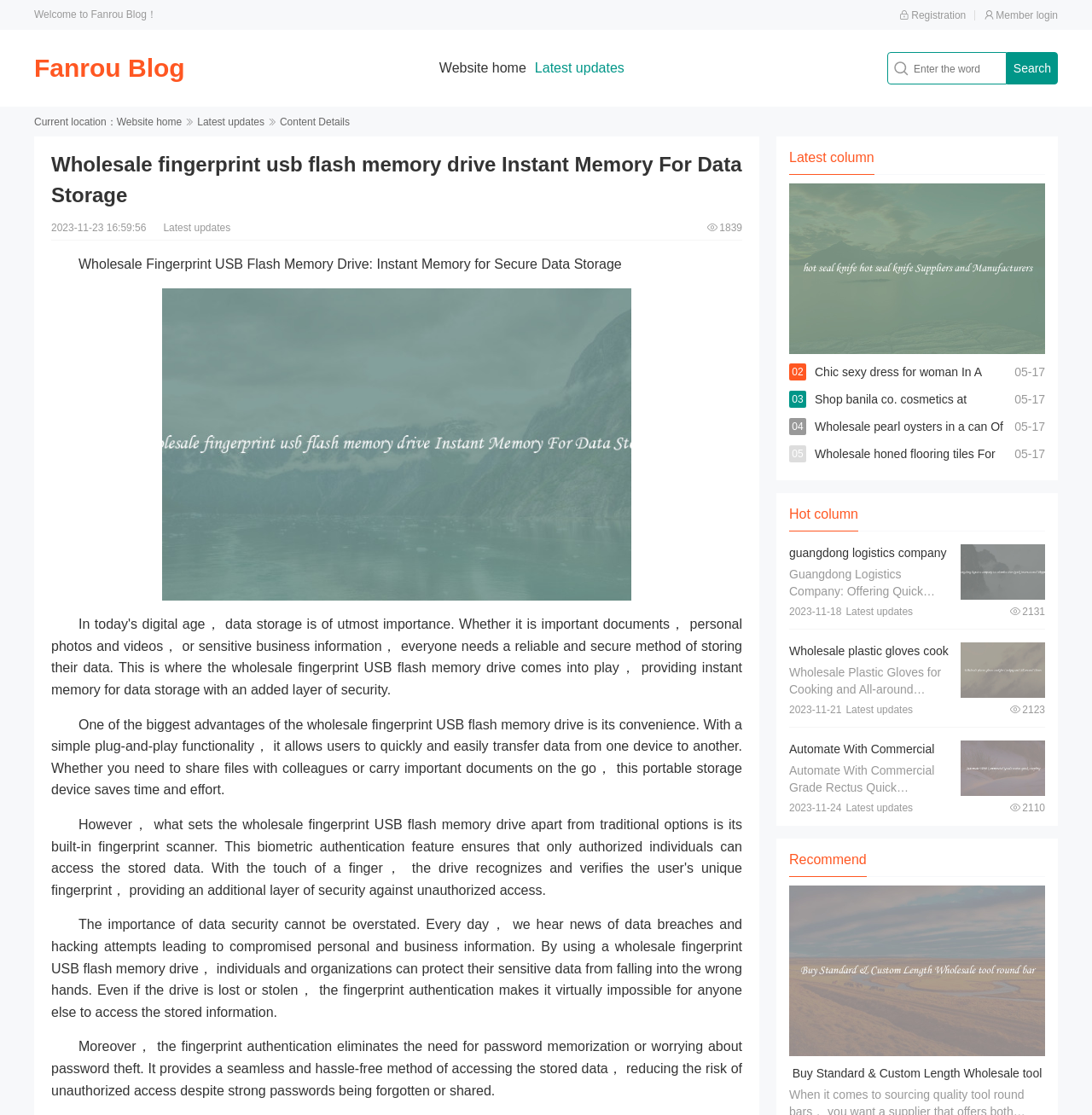Locate the bounding box coordinates of the region to be clicked to comply with the following instruction: "Search for a keyword". The coordinates must be four float numbers between 0 and 1, in the form [left, top, right, bottom].

[0.812, 0.047, 0.922, 0.076]